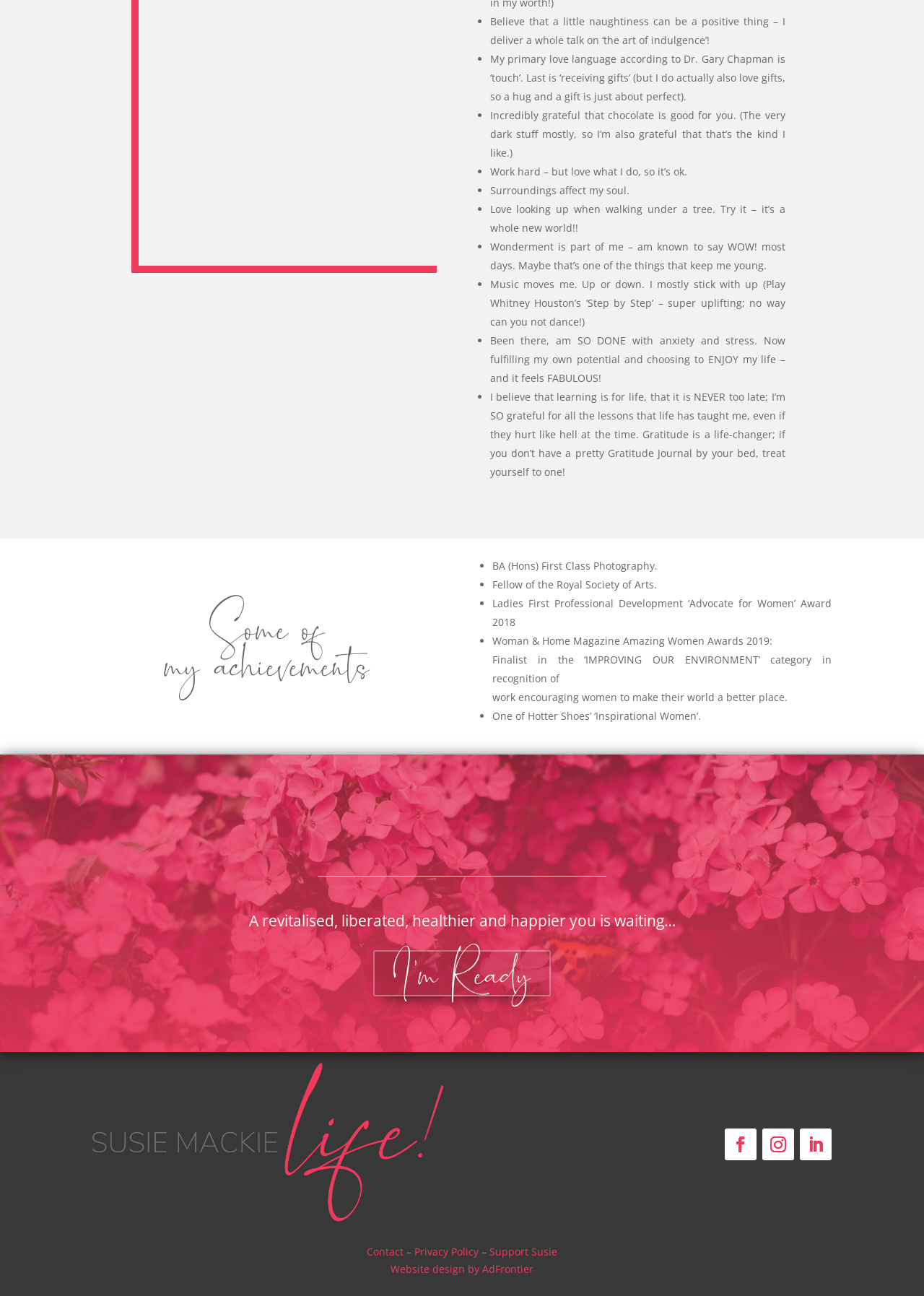Please identify the bounding box coordinates of the area that needs to be clicked to fulfill the following instruction: "Click the Facebook icon."

[0.784, 0.871, 0.819, 0.895]